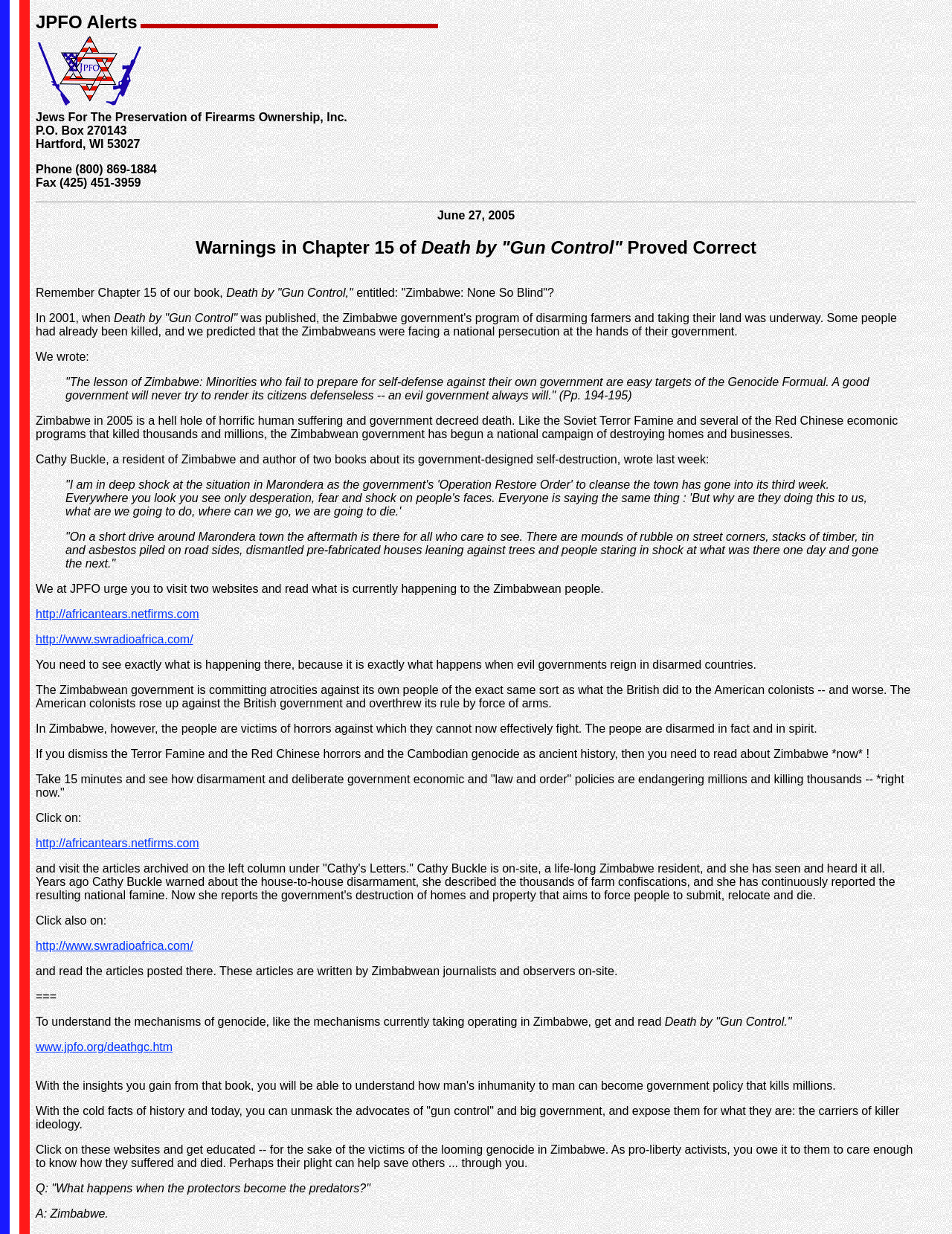What is the URL of one of the recommended websites?
Please provide a single word or phrase as your answer based on the screenshot.

http://africantears.netfirms.com